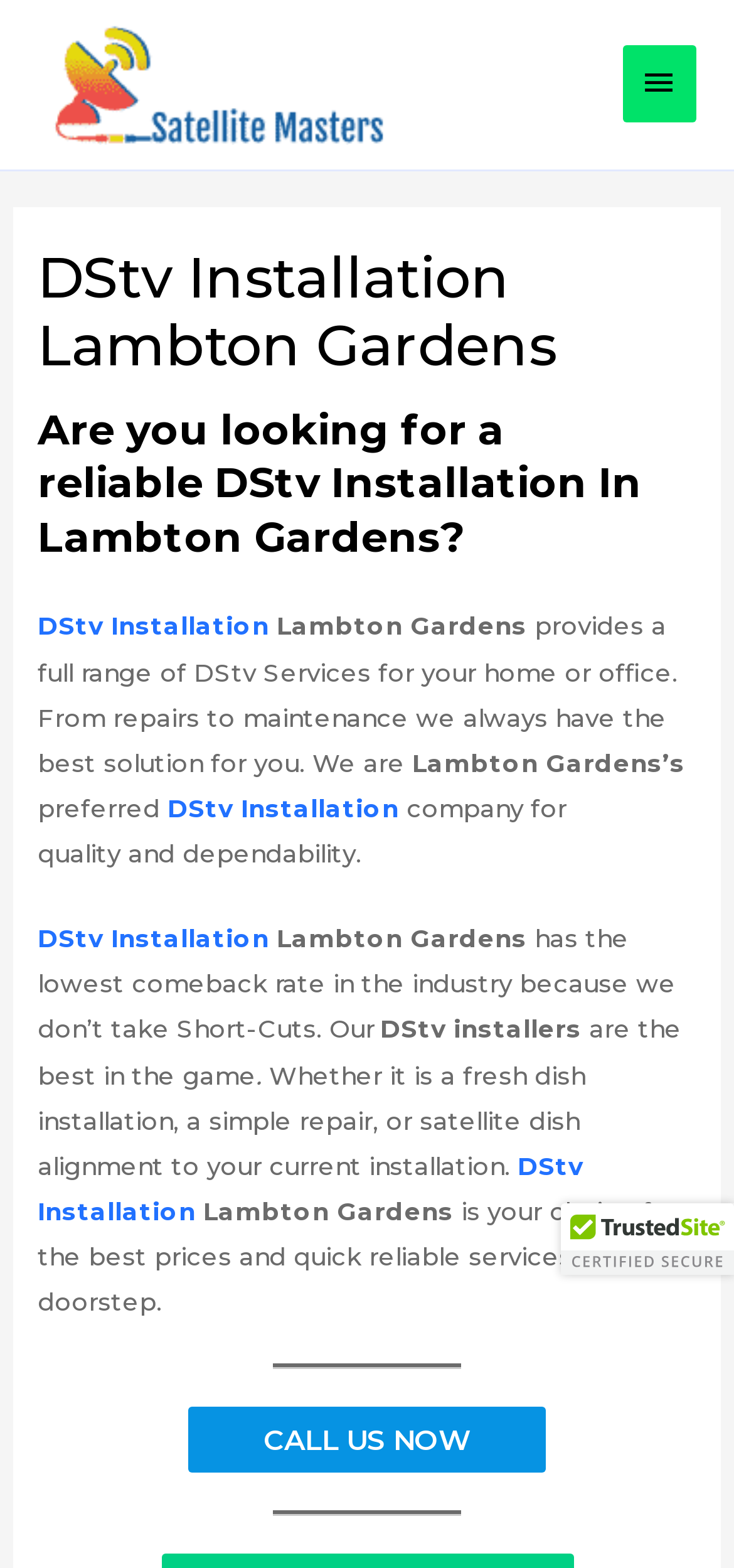Please identify the coordinates of the bounding box that should be clicked to fulfill this instruction: "Switch to desktop view".

None